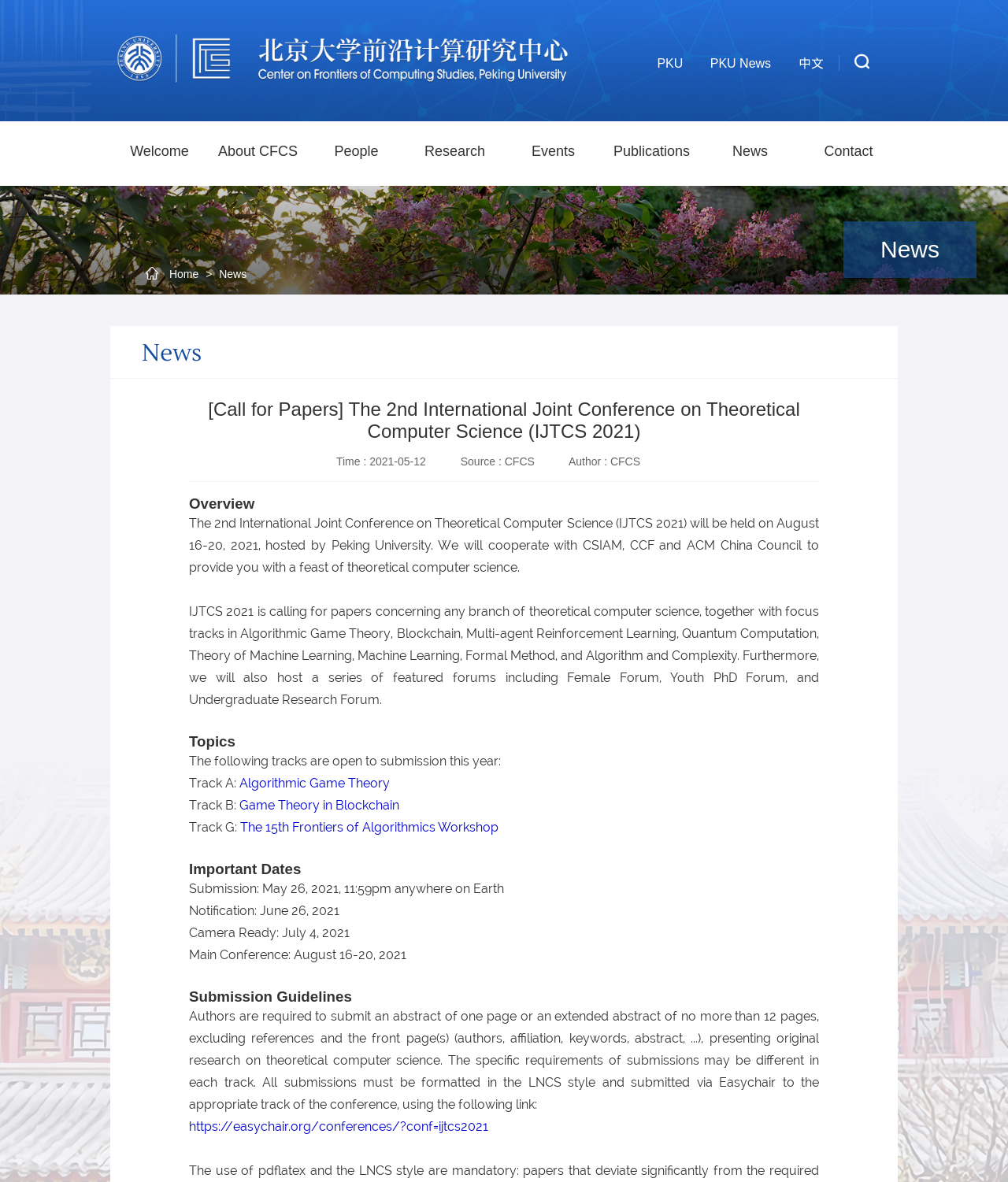Determine the bounding box coordinates for the area that needs to be clicked to fulfill this task: "submit a paper". The coordinates must be given as four float numbers between 0 and 1, i.e., [left, top, right, bottom].

[0.188, 0.947, 0.484, 0.96]